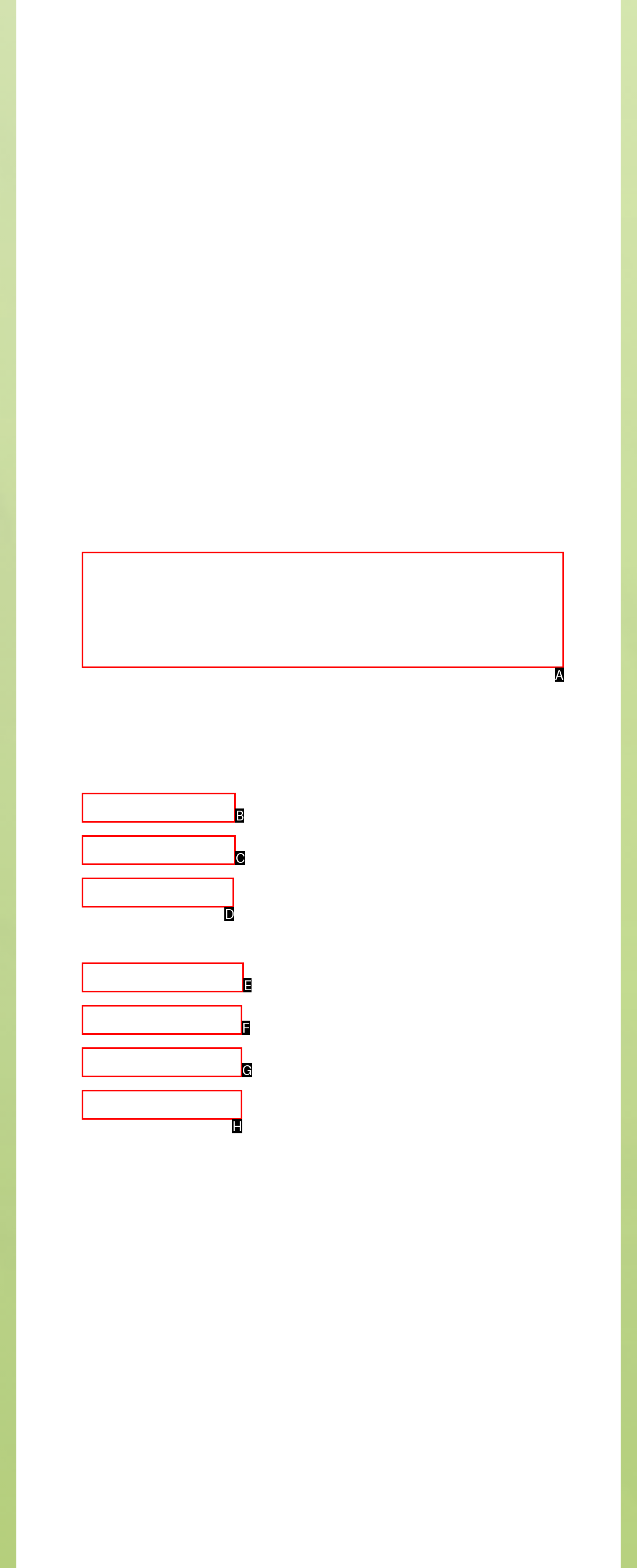Determine the letter of the UI element that will complete the task: call the phone number
Reply with the corresponding letter.

A